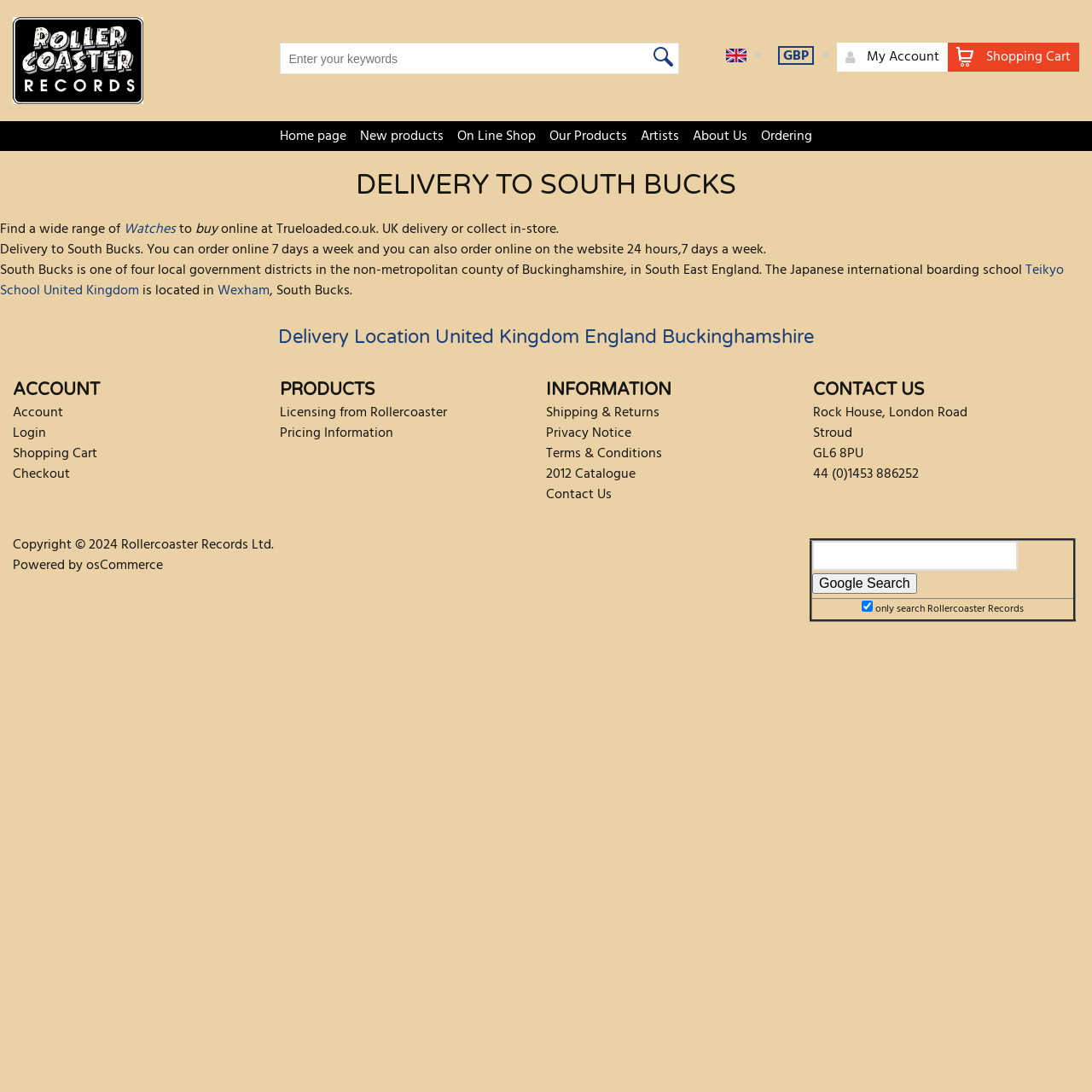Please identify the bounding box coordinates of the area that needs to be clicked to follow this instruction: "Go to shopping cart".

[0.868, 0.039, 0.988, 0.066]